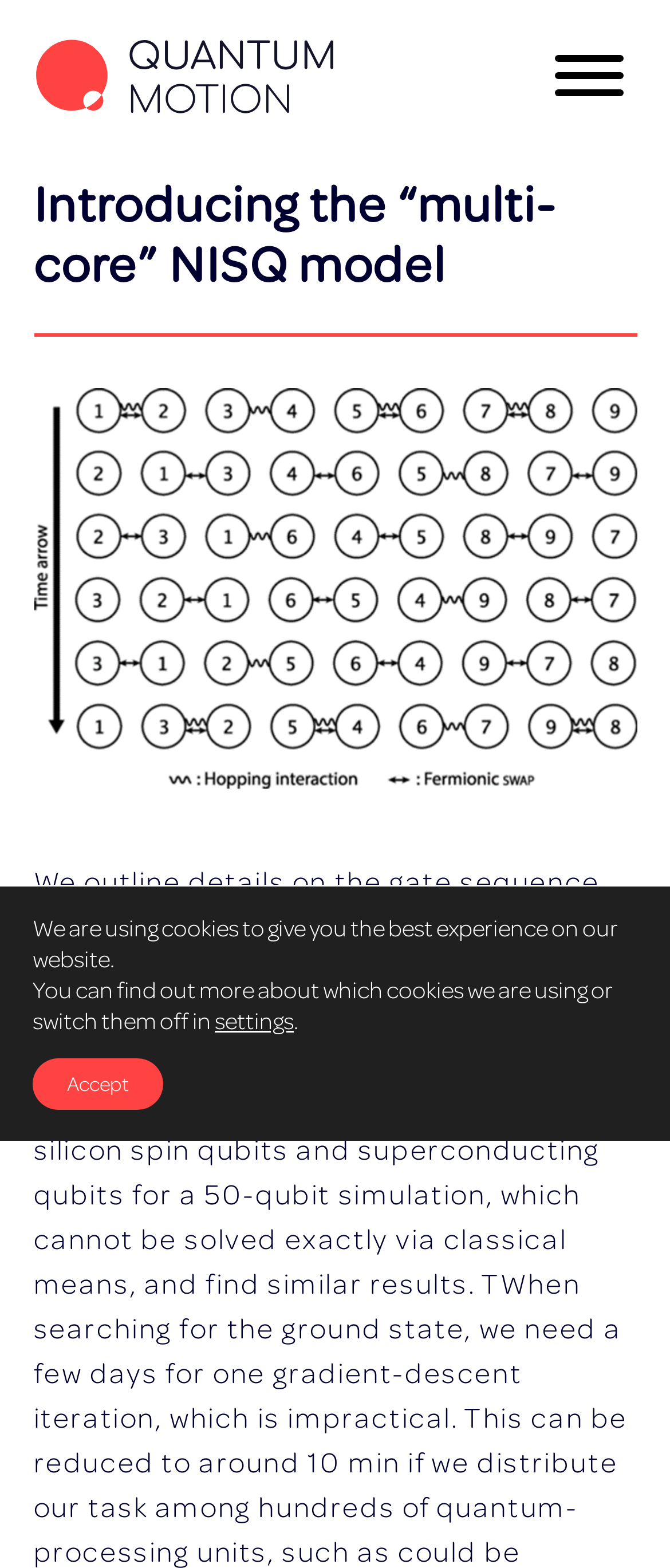Respond to the question below with a single word or phrase: What is the purpose of the GDPR Cookie Banner?

To inform about cookie usage